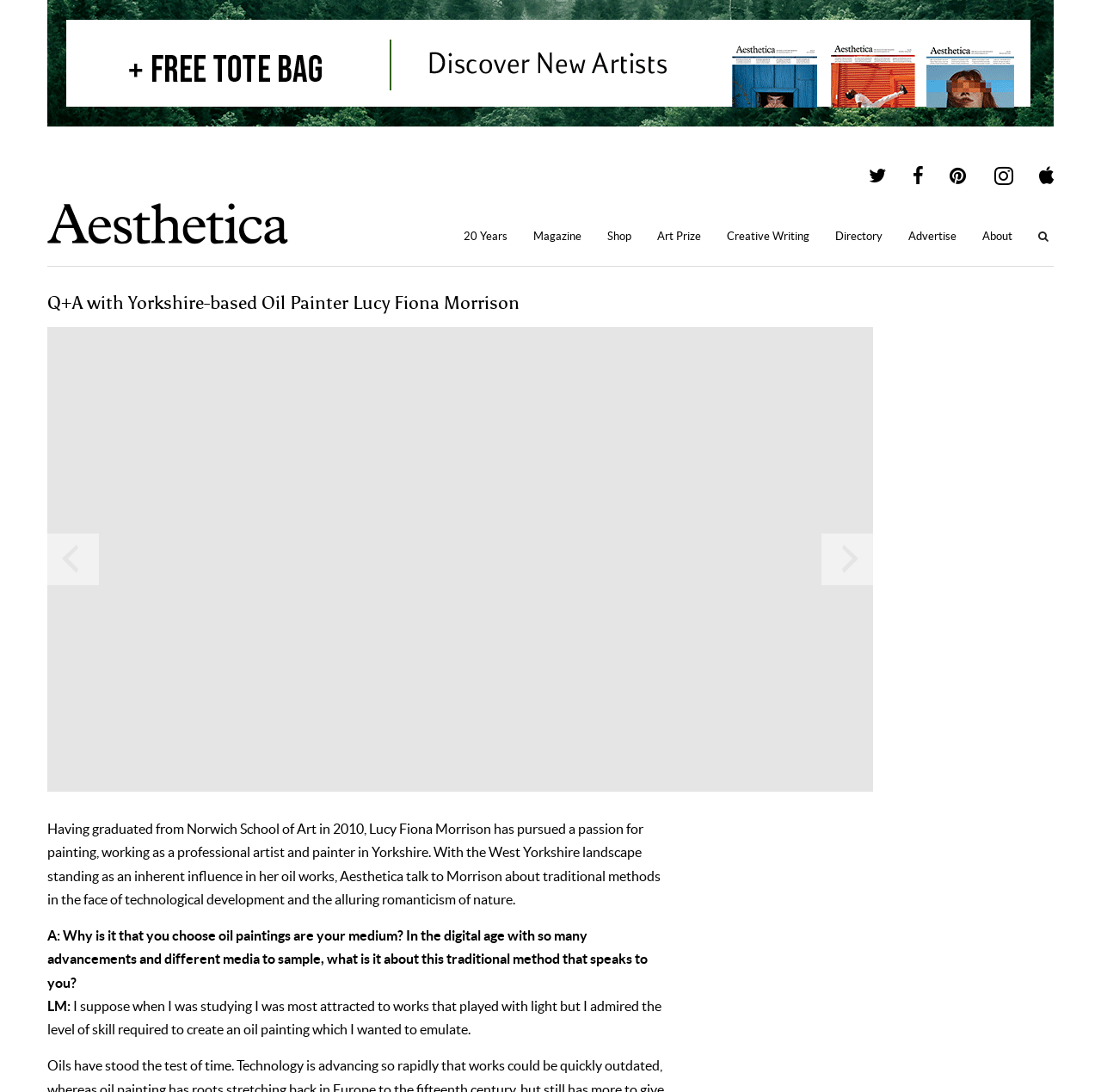What is the location that influences Lucy Fiona Morrison's oil works?
Please respond to the question with a detailed and thorough explanation.

The static text mentions that 'the West Yorkshire landscape stands as an inherent influence in her oil works', indicating that the location that influences her art is the West Yorkshire landscape.